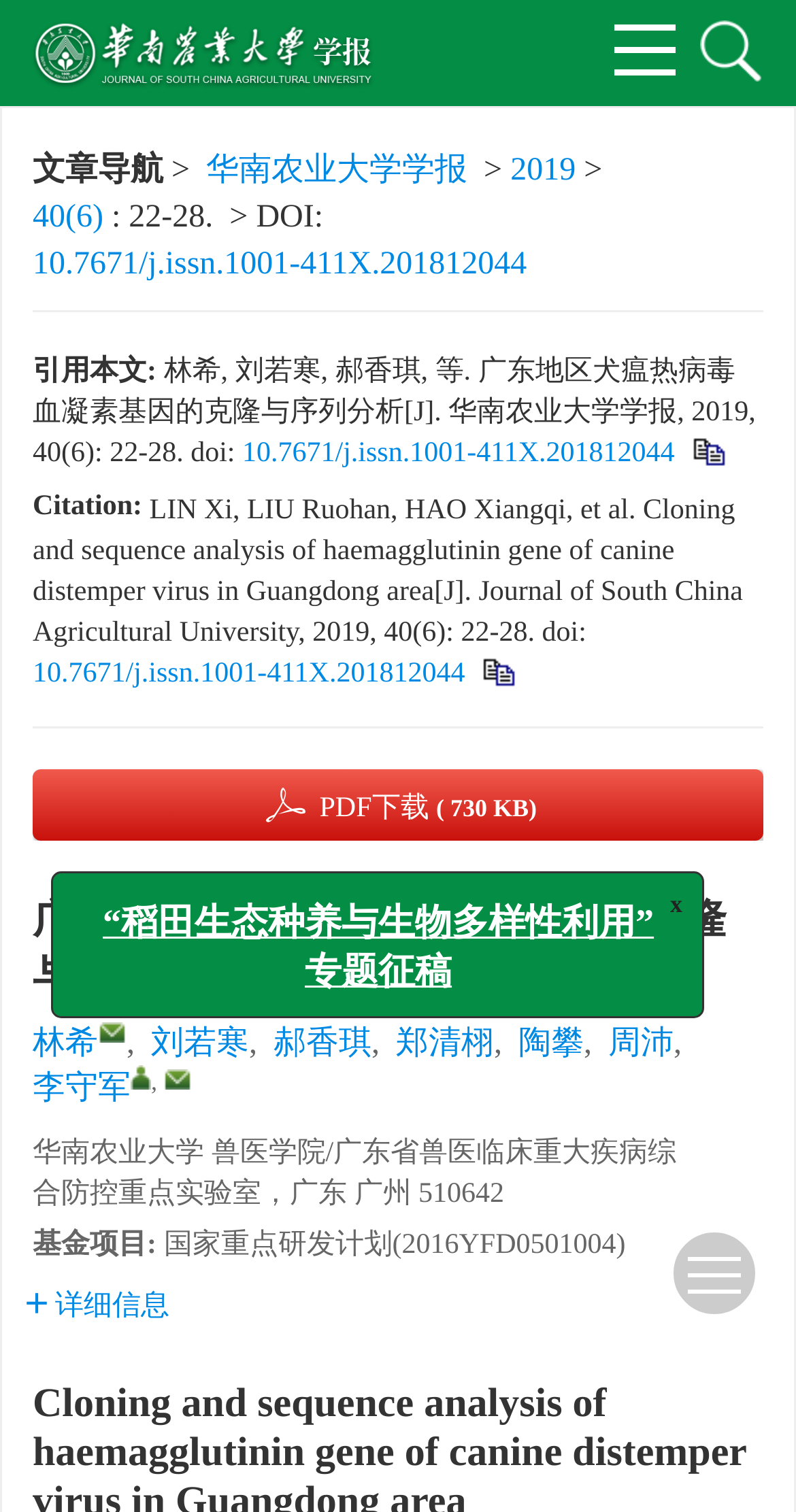What is the name of the journal?
Based on the image, give a concise answer in the form of a single word or short phrase.

Journal of South China Agricultural University